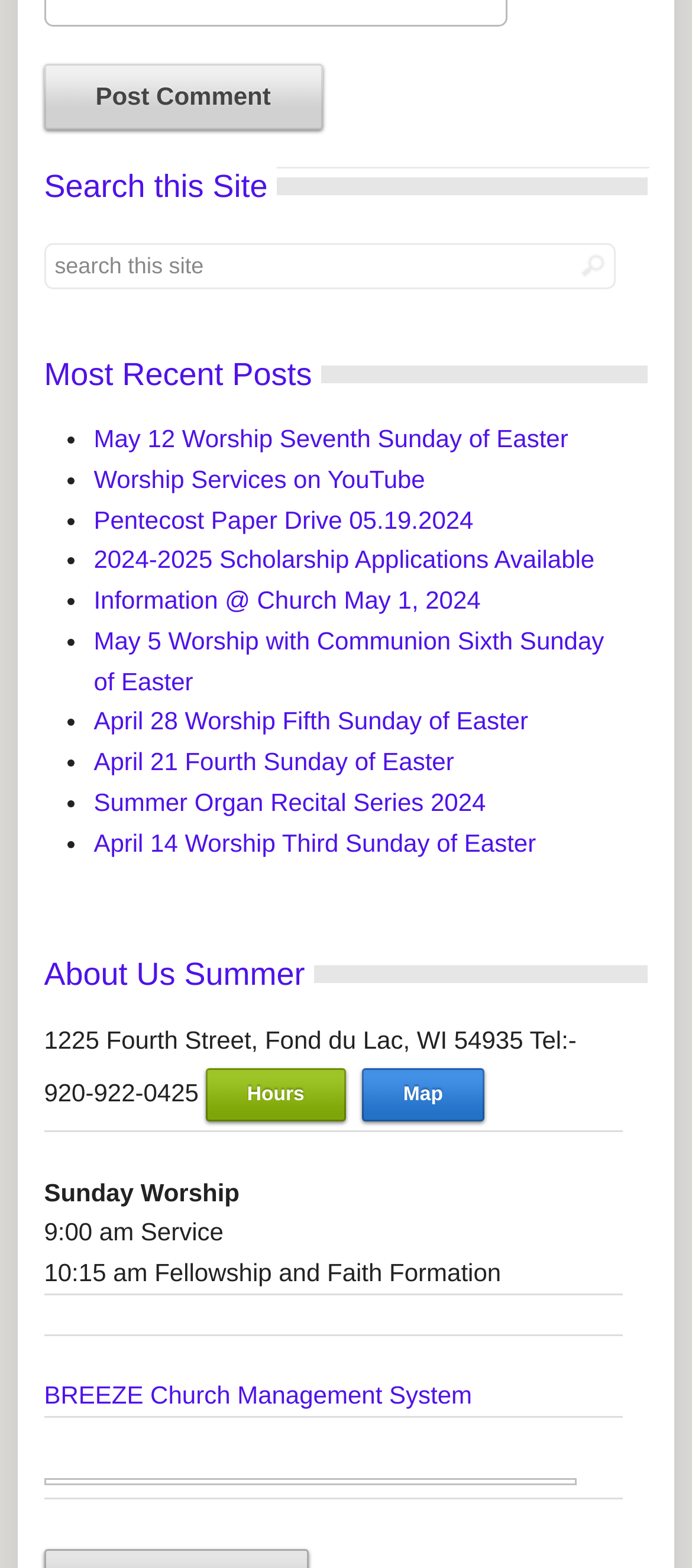Pinpoint the bounding box coordinates of the clickable element to carry out the following instruction: "View May 12 Worship Seventh Sunday of Easter."

[0.135, 0.271, 0.821, 0.289]